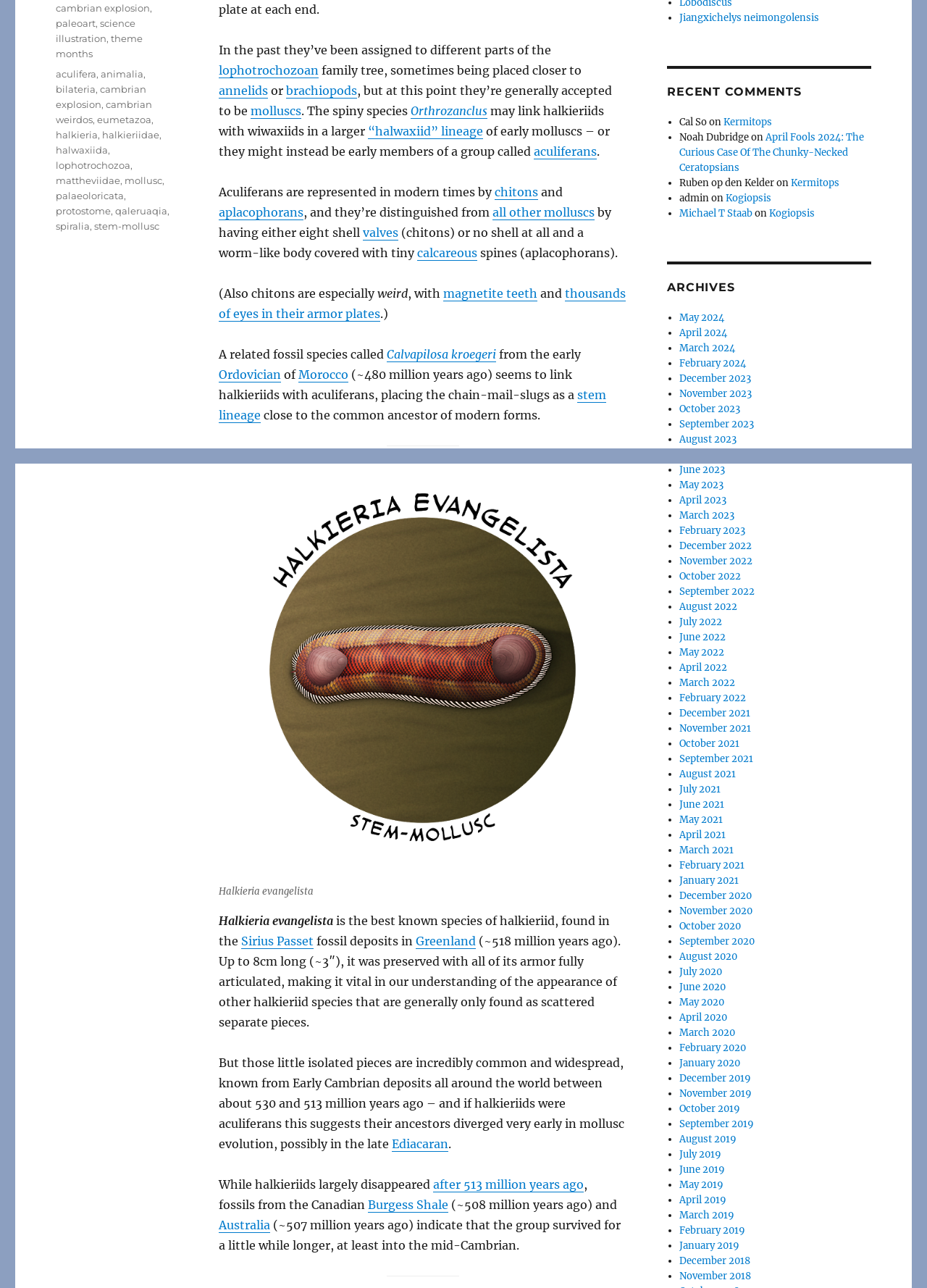Bounding box coordinates are specified in the format (top-left x, top-left y, bottom-right x, bottom-right y). All values are floating point numbers bounded between 0 and 1. Please provide the bounding box coordinate of the region this sentence describes: April 2020

[0.733, 0.785, 0.784, 0.794]